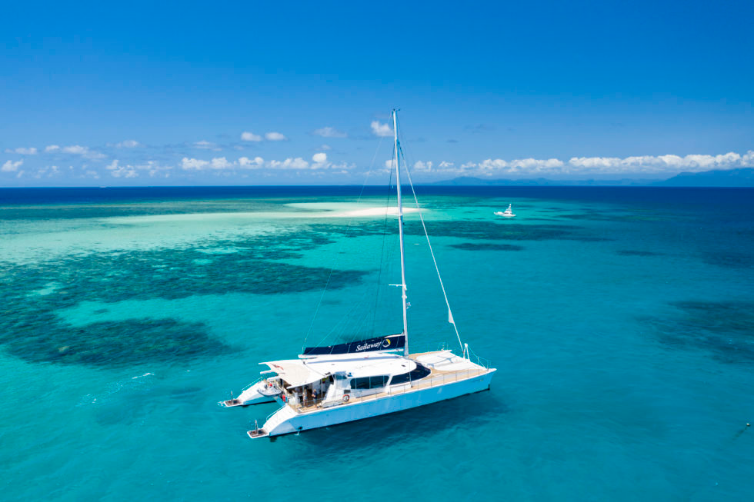Answer the question using only a single word or phrase: 
What is visible beneath the surface of the water?

Sandy patches